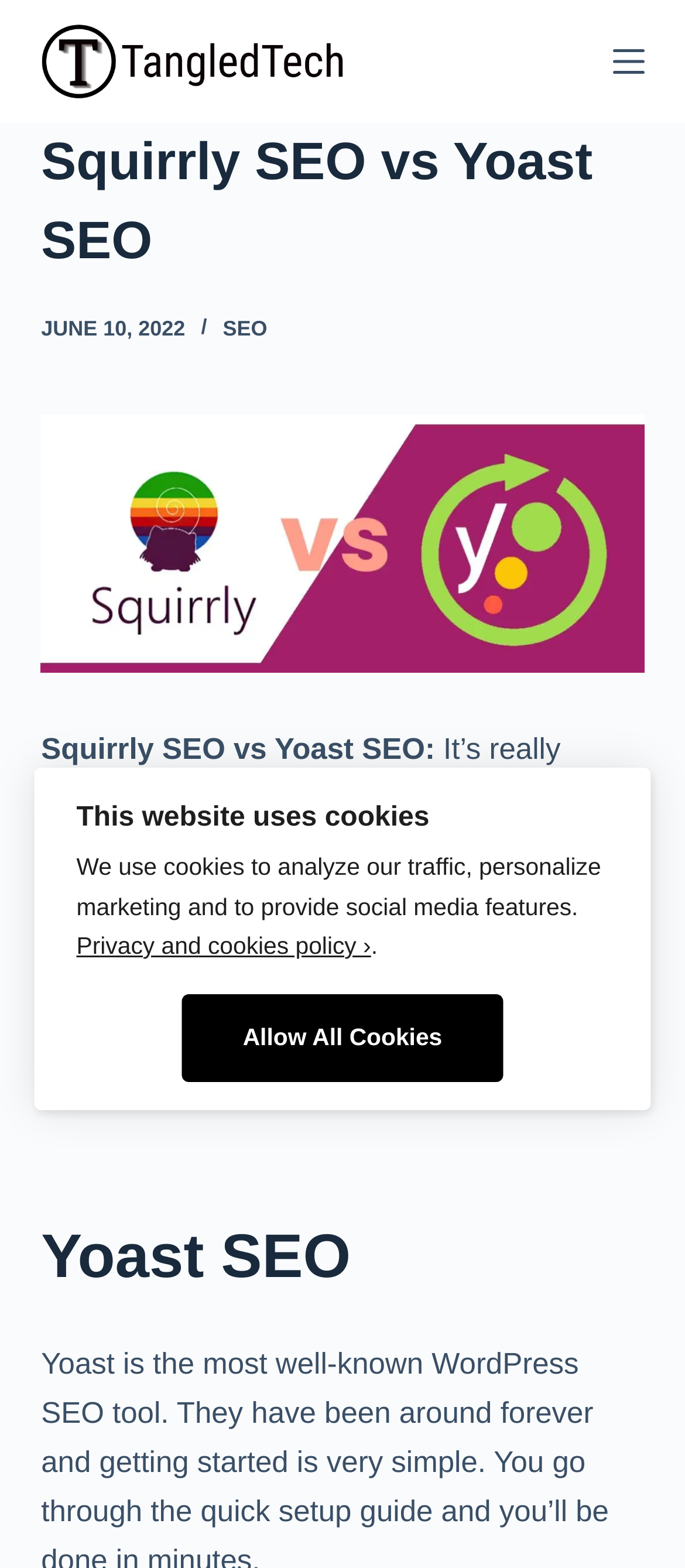What is the topic of the article?
Ensure your answer is thorough and detailed.

The topic of the article can be determined by looking at the heading 'Squirrly SEO vs Yoast SEO' which is a prominent element on the webpage, indicating that the article is a comparison between these two SEO tools.